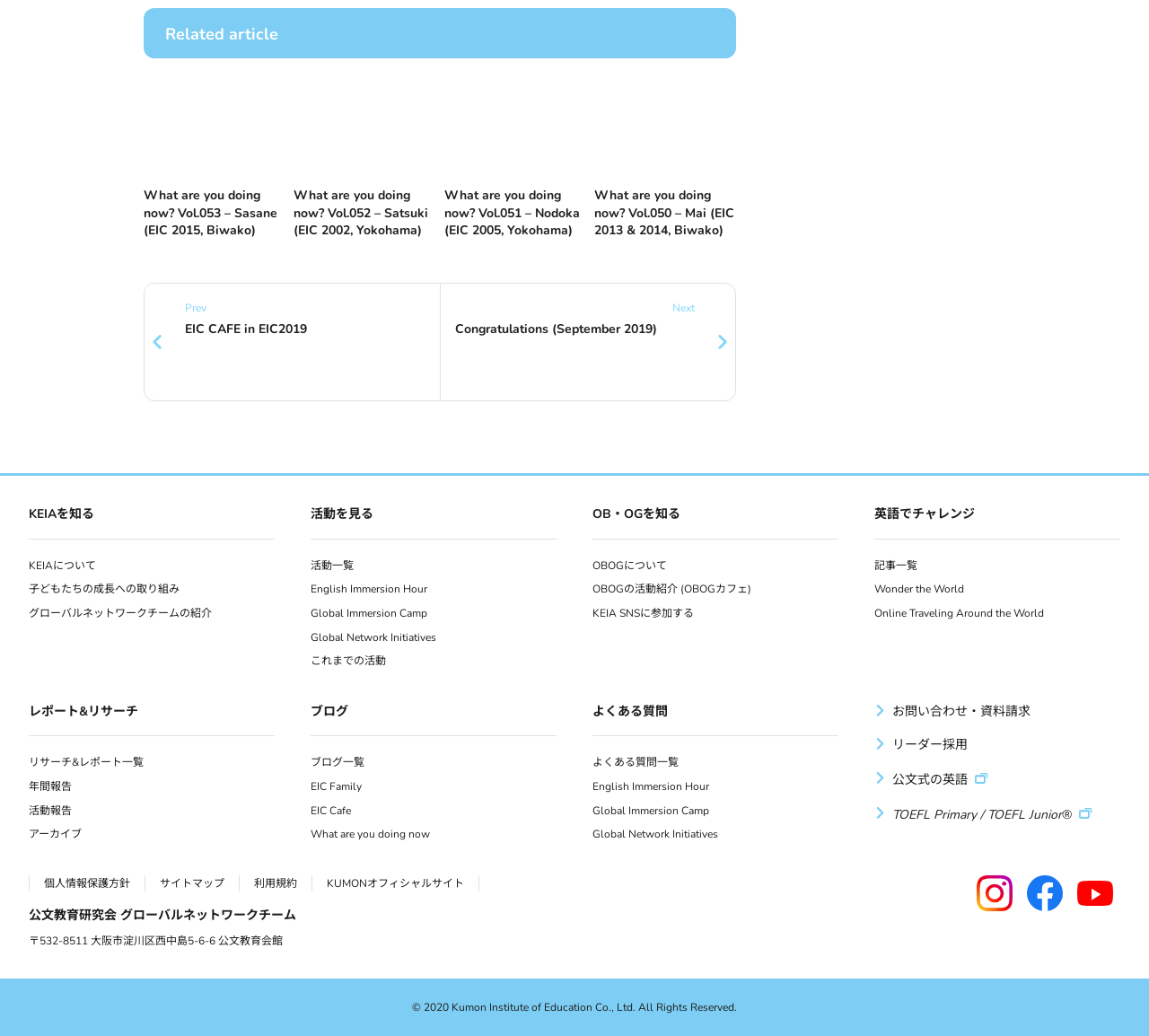What is the language of the webpage?
Please give a detailed and elaborate answer to the question based on the image.

The webpage content, including the text and links, is primarily in Japanese, which suggests that the language of the webpage is Japanese.